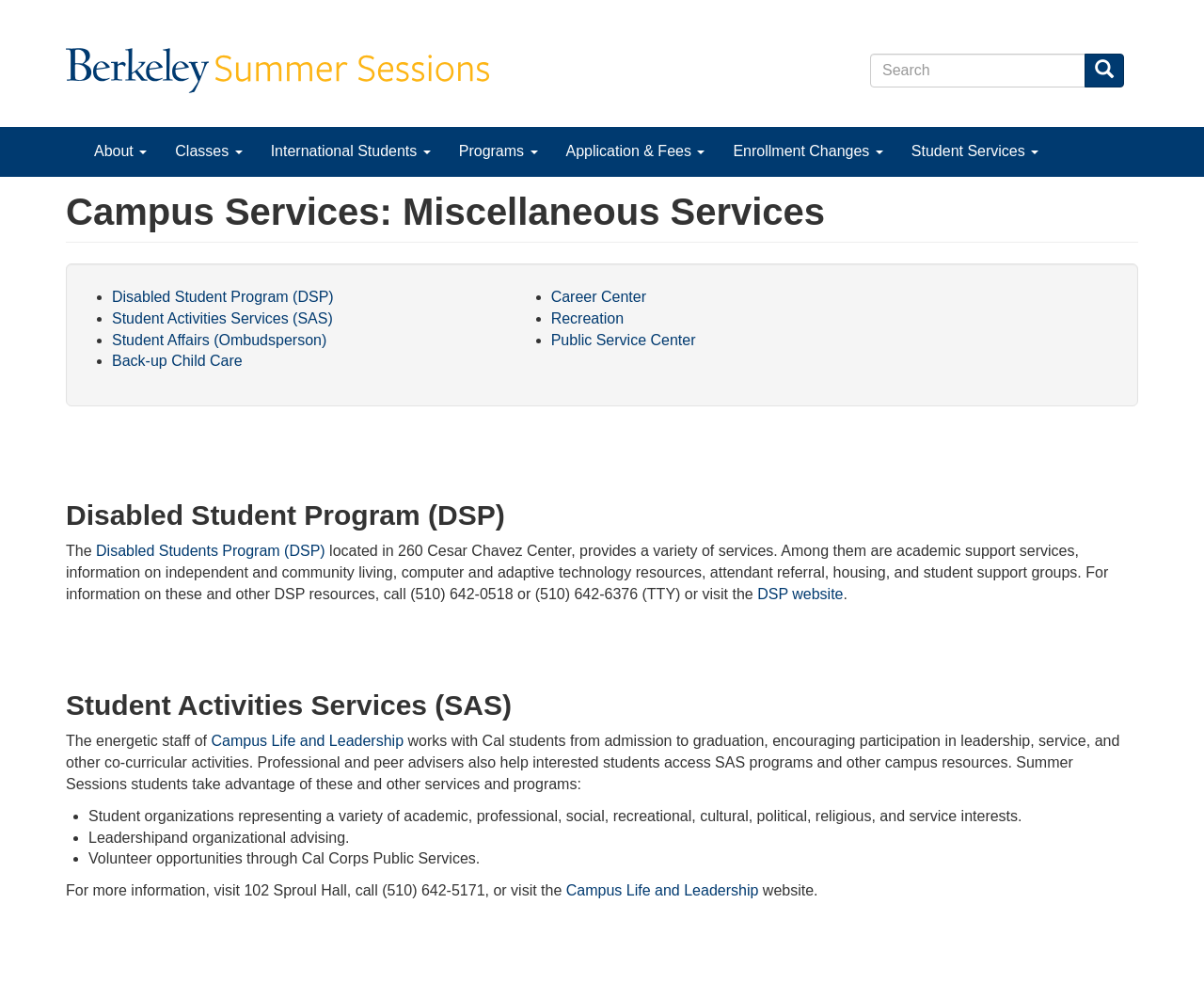Locate the bounding box coordinates of the region to be clicked to comply with the following instruction: "Explore Student Activities Services (SAS)". The coordinates must be four float numbers between 0 and 1, in the form [left, top, right, bottom].

[0.172, 0.746, 0.335, 0.762]